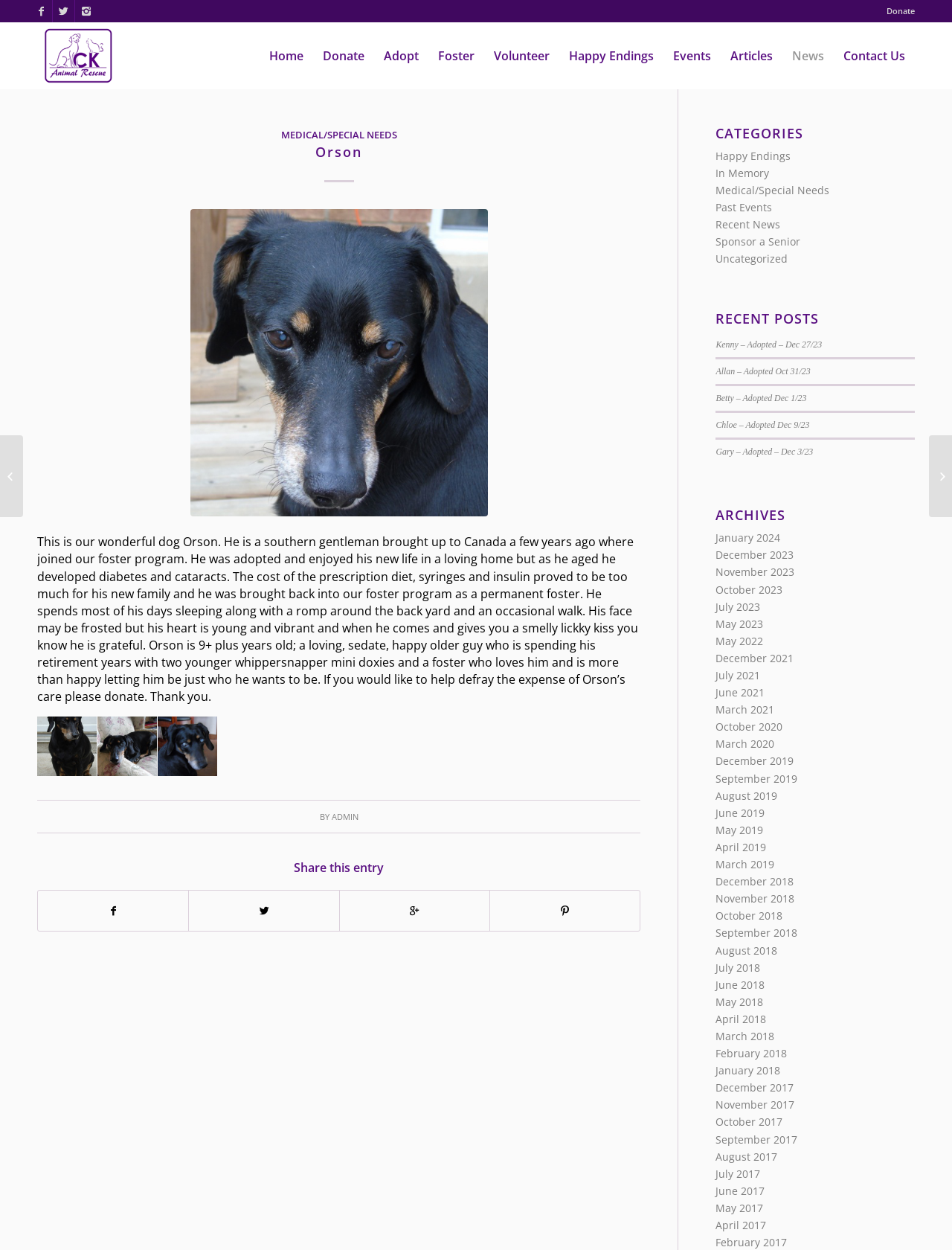Provide the bounding box coordinates for the UI element that is described as: "Jake".

[0.976, 0.348, 1.0, 0.414]